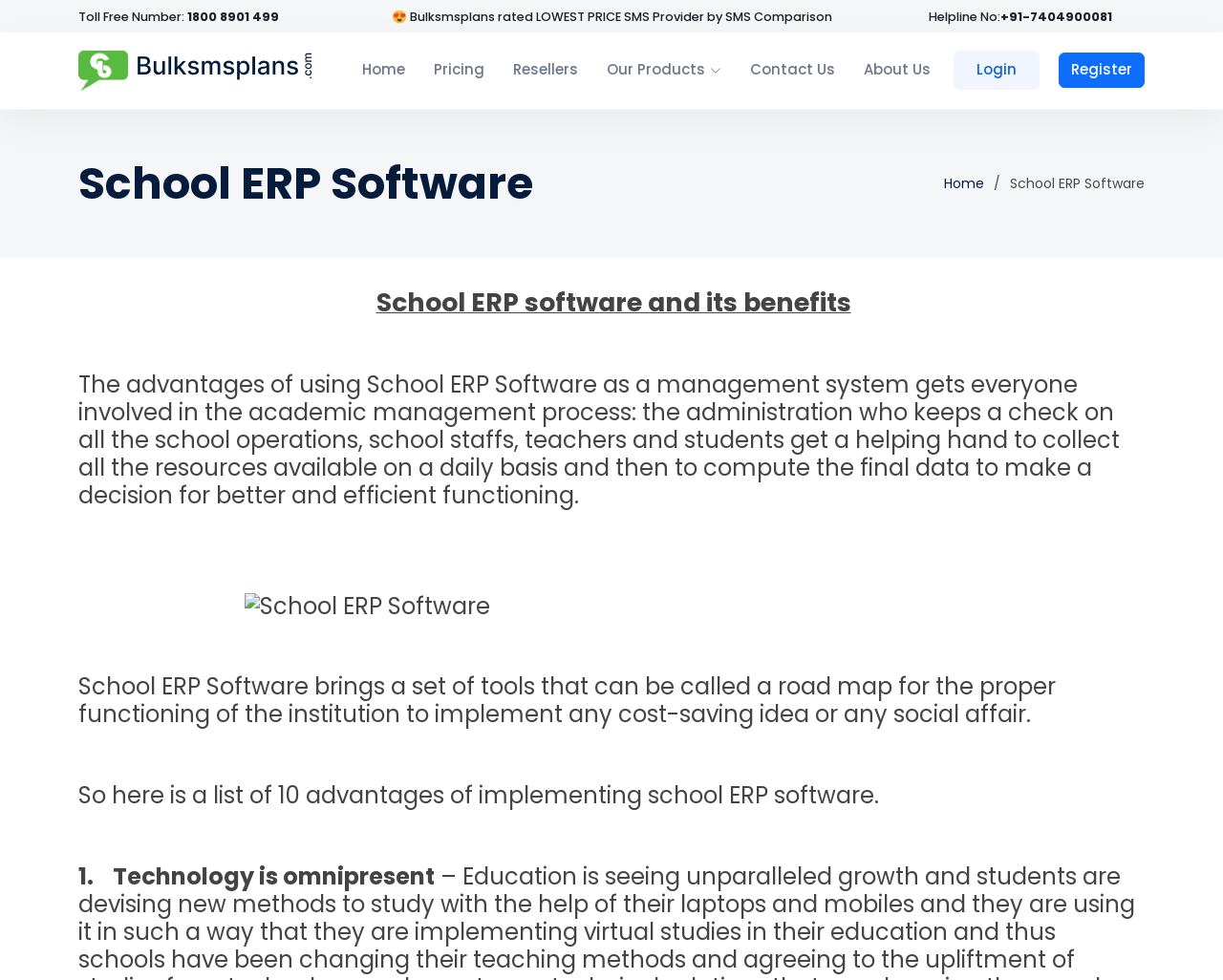Identify the bounding box coordinates of the region that should be clicked to execute the following instruction: "Learn about School ERP Software".

[0.064, 0.161, 0.436, 0.215]